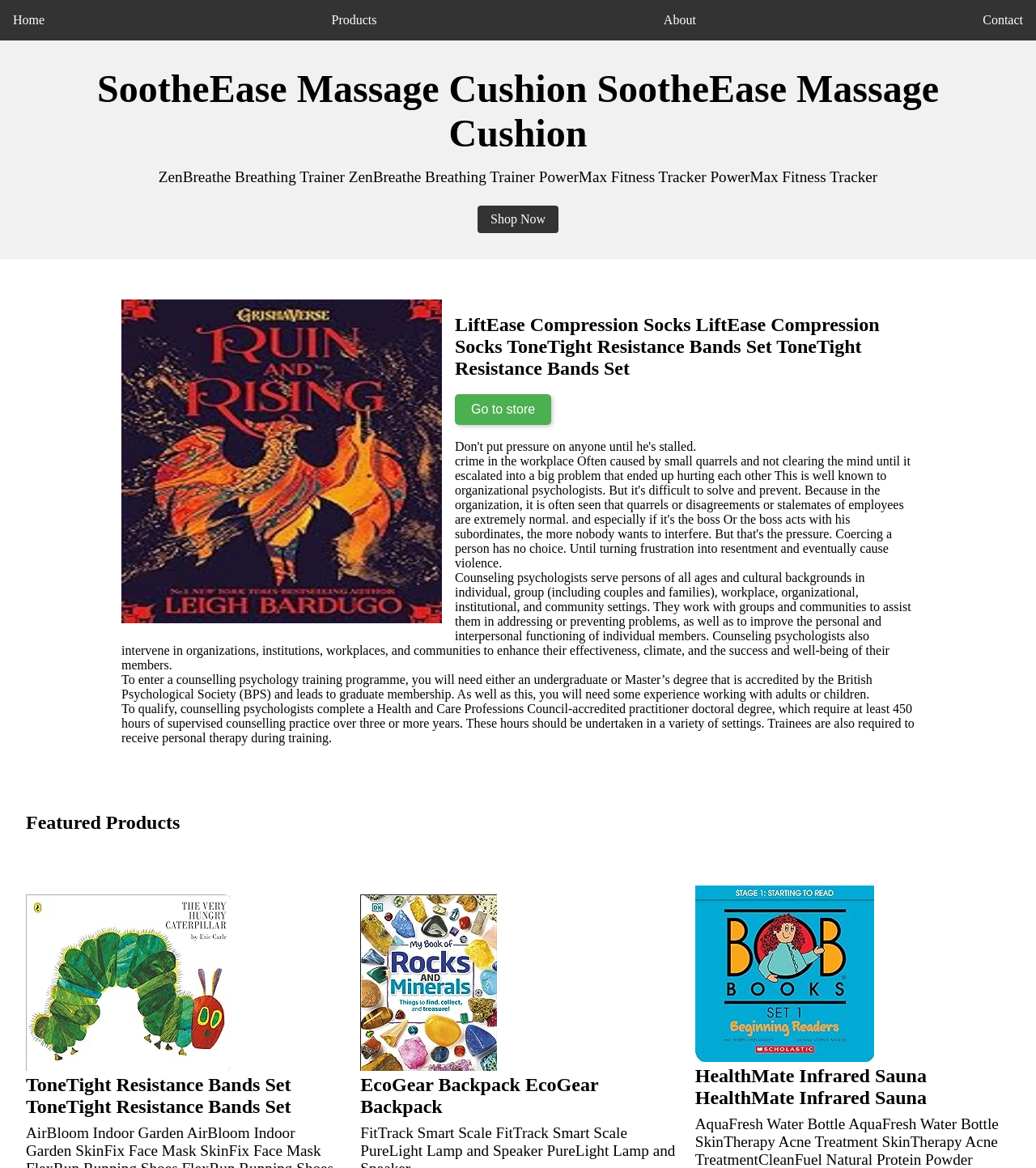What is the name of the car air freshener product?
Using the screenshot, give a one-word or short phrase answer.

AirHaven